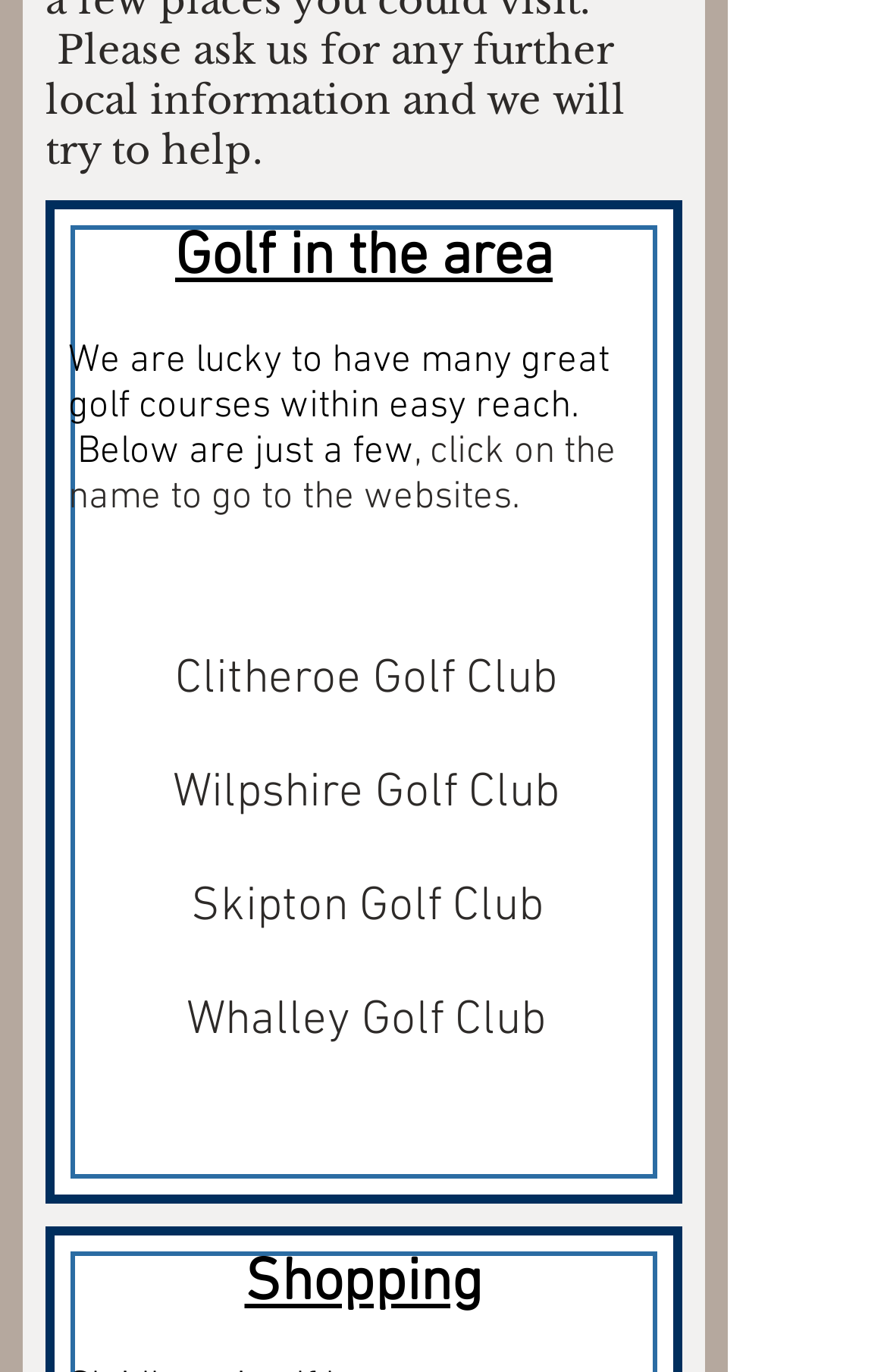Answer the question with a brief word or phrase:
How many golf courses are listed?

4